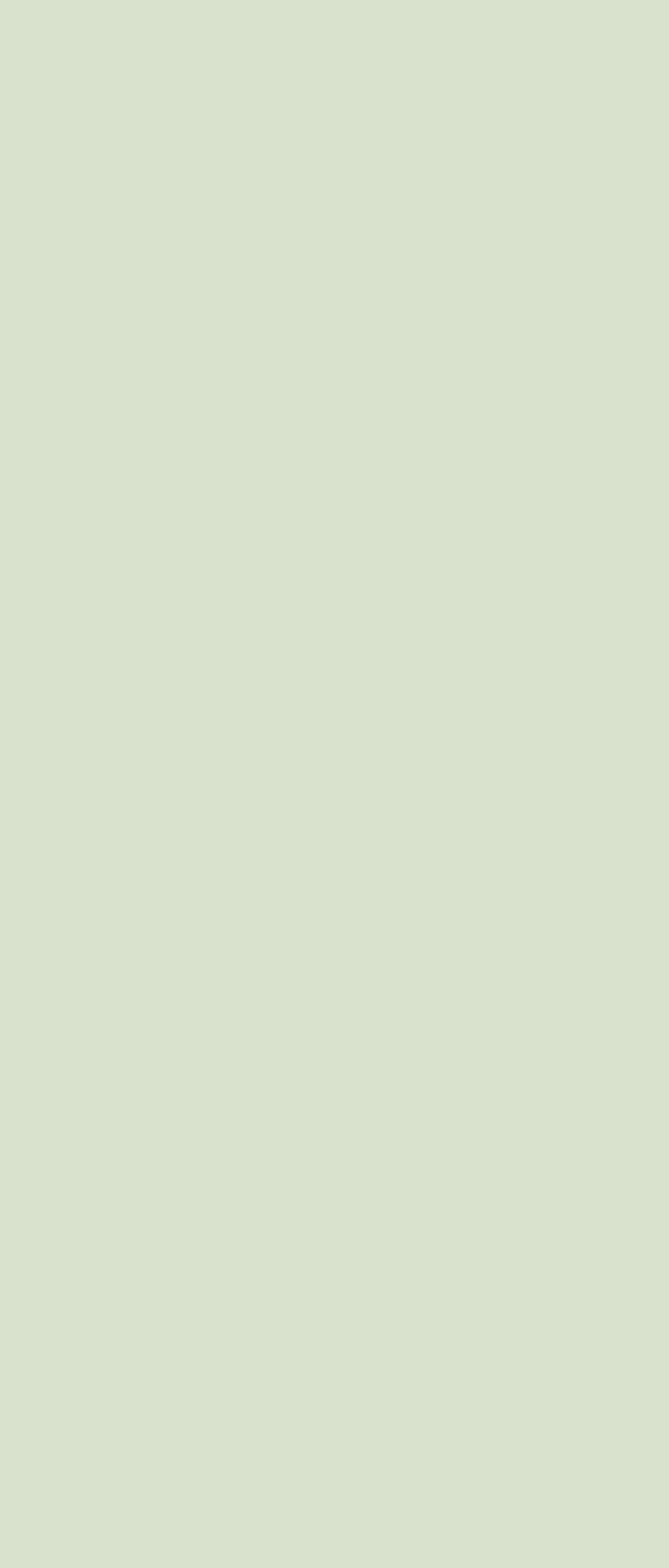Please determine the bounding box coordinates for the element with the description: "Read".

[0.08, 0.049, 0.183, 0.07]